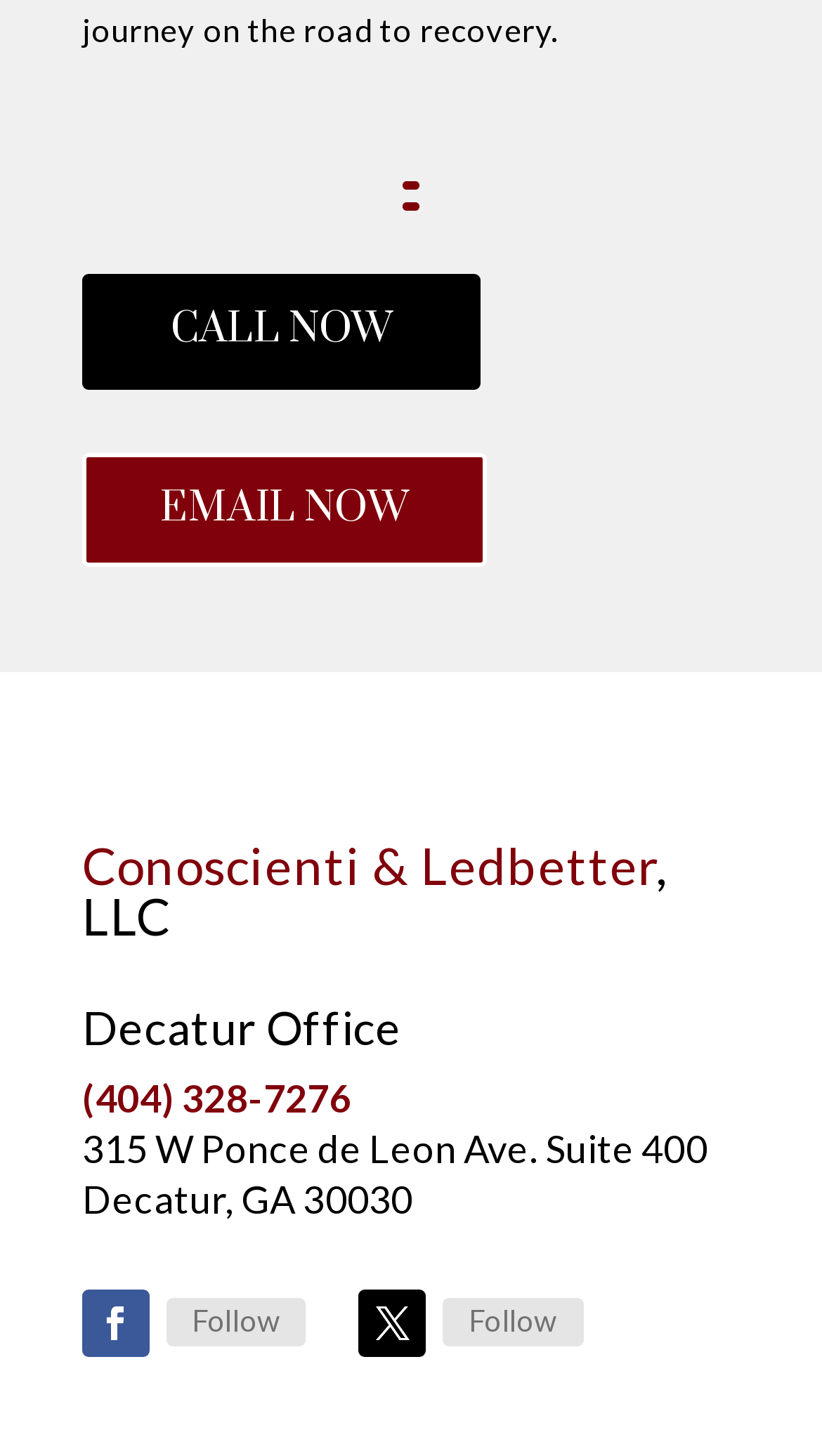Extract the bounding box coordinates for the HTML element that matches this description: "Conoscienti & Ledbetter". The coordinates should be four float numbers between 0 and 1, i.e., [left, top, right, bottom].

[0.1, 0.573, 0.798, 0.615]